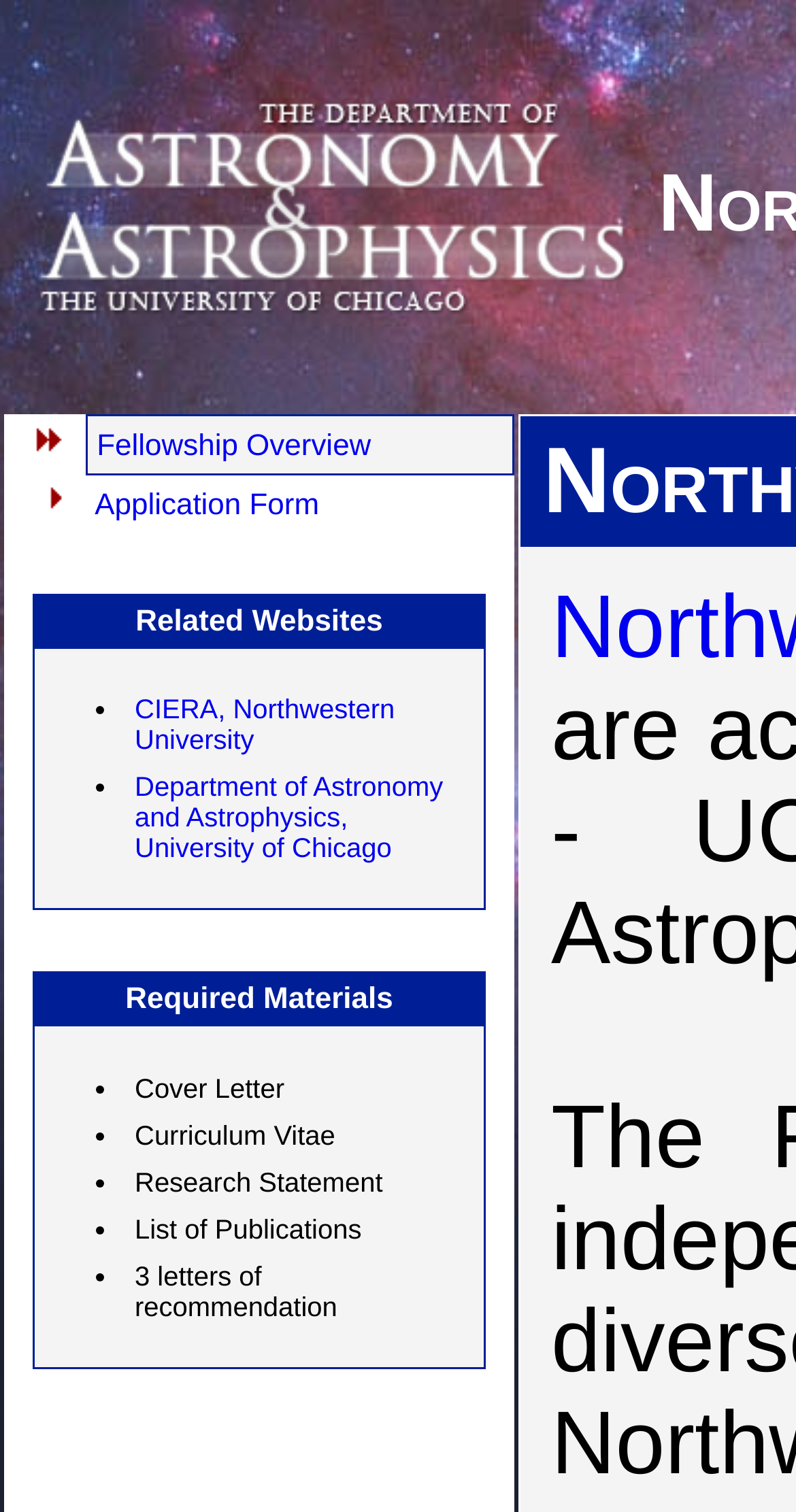Construct a thorough caption encompassing all aspects of the webpage.

The webpage is about the Northwestern-UChicago Brinson Fellowship, specifically the search overview for 2024. At the top, there is a table cell containing a link with the text "ASTRO" accompanied by an image with the same name. Below this, there are two links, "Fellowship Overview" and "Application Form", which are likely navigation options for the fellowship program.

To the right of these links, there is a section labeled "Related Websites" with two links, "CIERA, Northwestern University" and "Department of Astronomy and Astrophysics, University of Chicago", which are likely relevant resources for the fellowship.

Further down, there is a section labeled "Required Materials" with a list of five items: "Cover Letter", "Curriculum Vitae", "Research Statement", "List of Publications", and "3 letters of recommendation". These are likely the necessary documents for applying to the fellowship program.